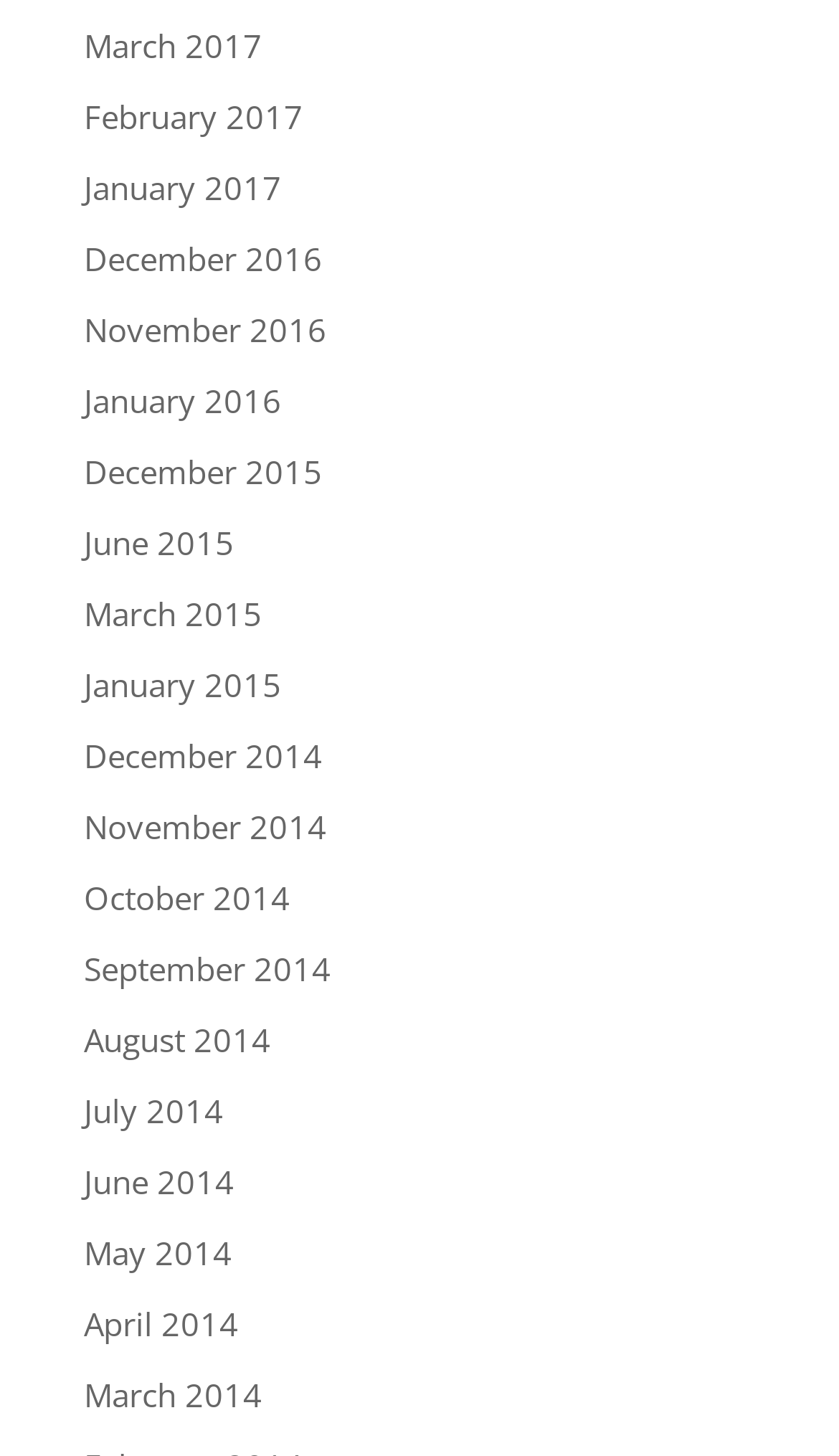Predict the bounding box of the UI element that fits this description: "March 2015".

[0.1, 0.407, 0.313, 0.436]